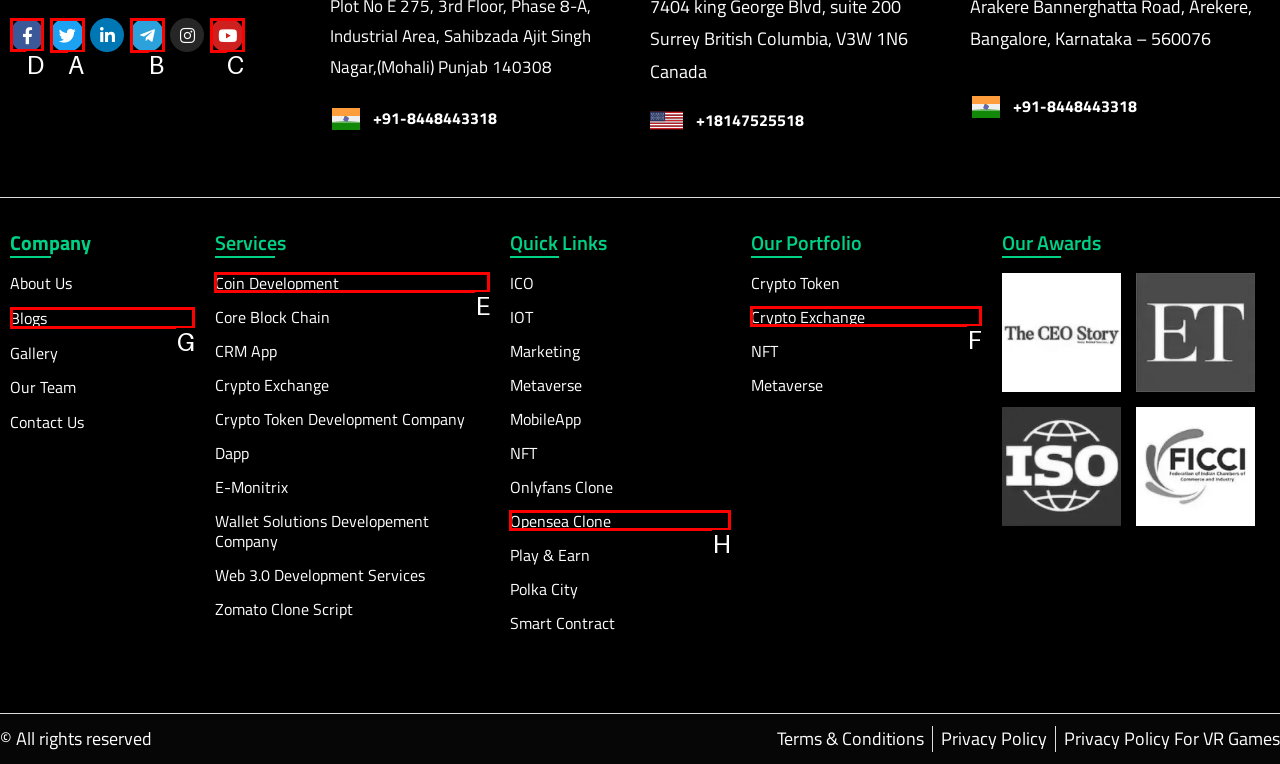Which lettered option should be clicked to achieve the task: Click on Facebook link? Choose from the given choices.

D